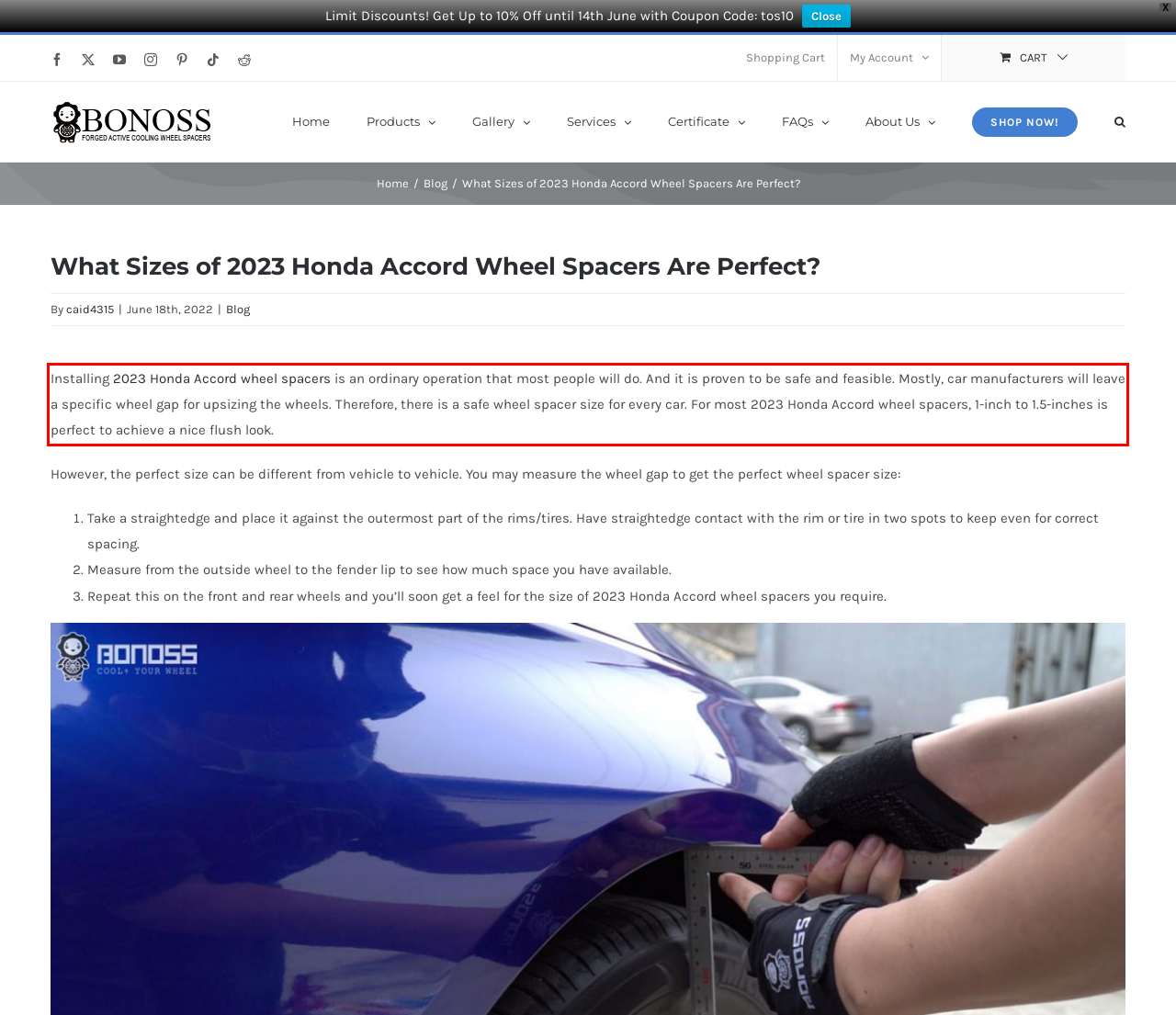Review the webpage screenshot provided, and perform OCR to extract the text from the red bounding box.

Installing 2023 Honda Accord wheel spacers is an ordinary operation that most people will do. And it is proven to be safe and feasible. Mostly, car manufacturers will leave a specific wheel gap for upsizing the wheels. Therefore, there is a safe wheel spacer size for every car. For most 2023 Honda Accord wheel spacers, 1-inch to 1.5-inches is perfect to achieve a nice flush look.